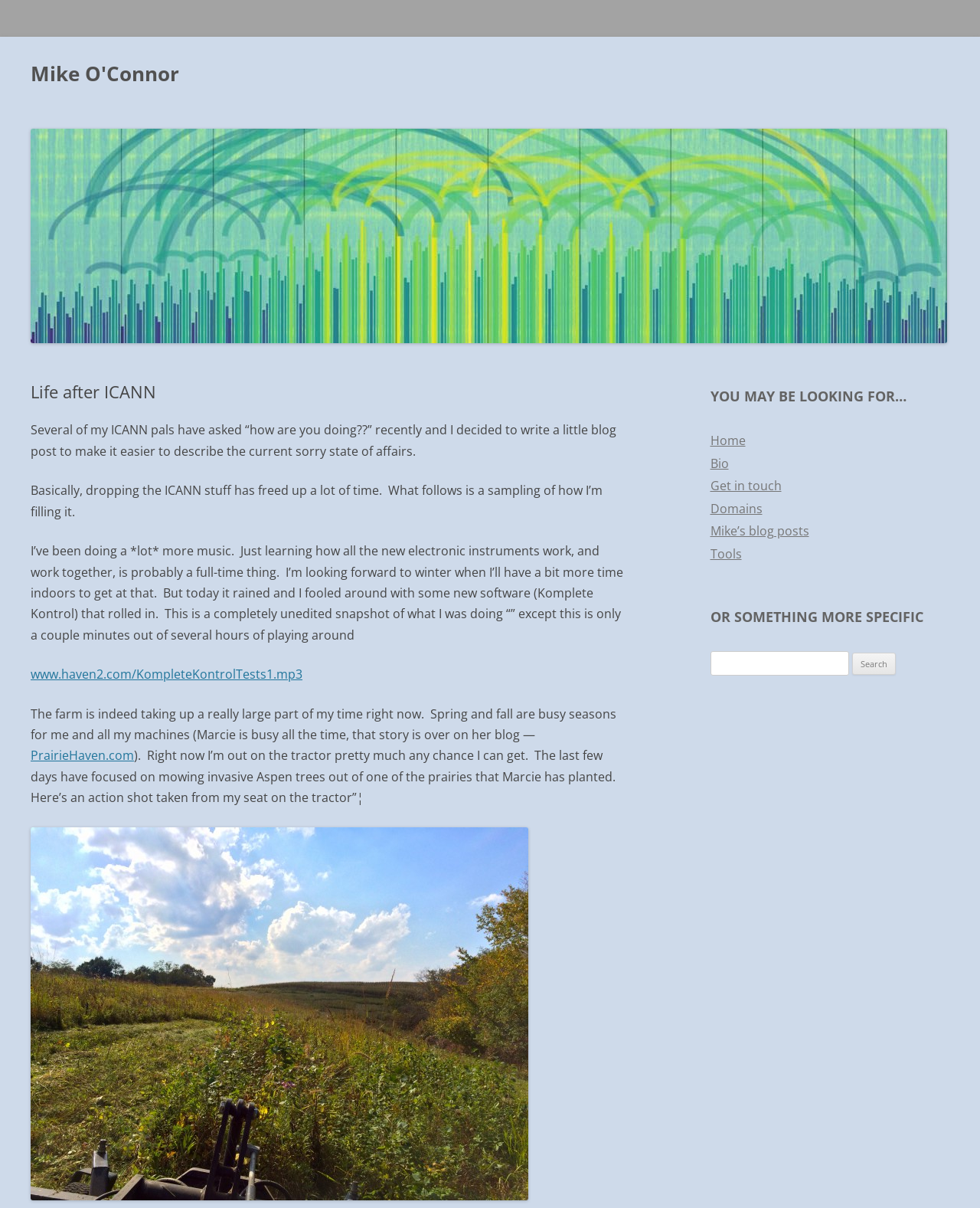Please identify the bounding box coordinates of the clickable area that will fulfill the following instruction: "Click on the link to Mike O'Connor's blog posts". The coordinates should be in the format of four float numbers between 0 and 1, i.e., [left, top, right, bottom].

[0.725, 0.433, 0.825, 0.447]